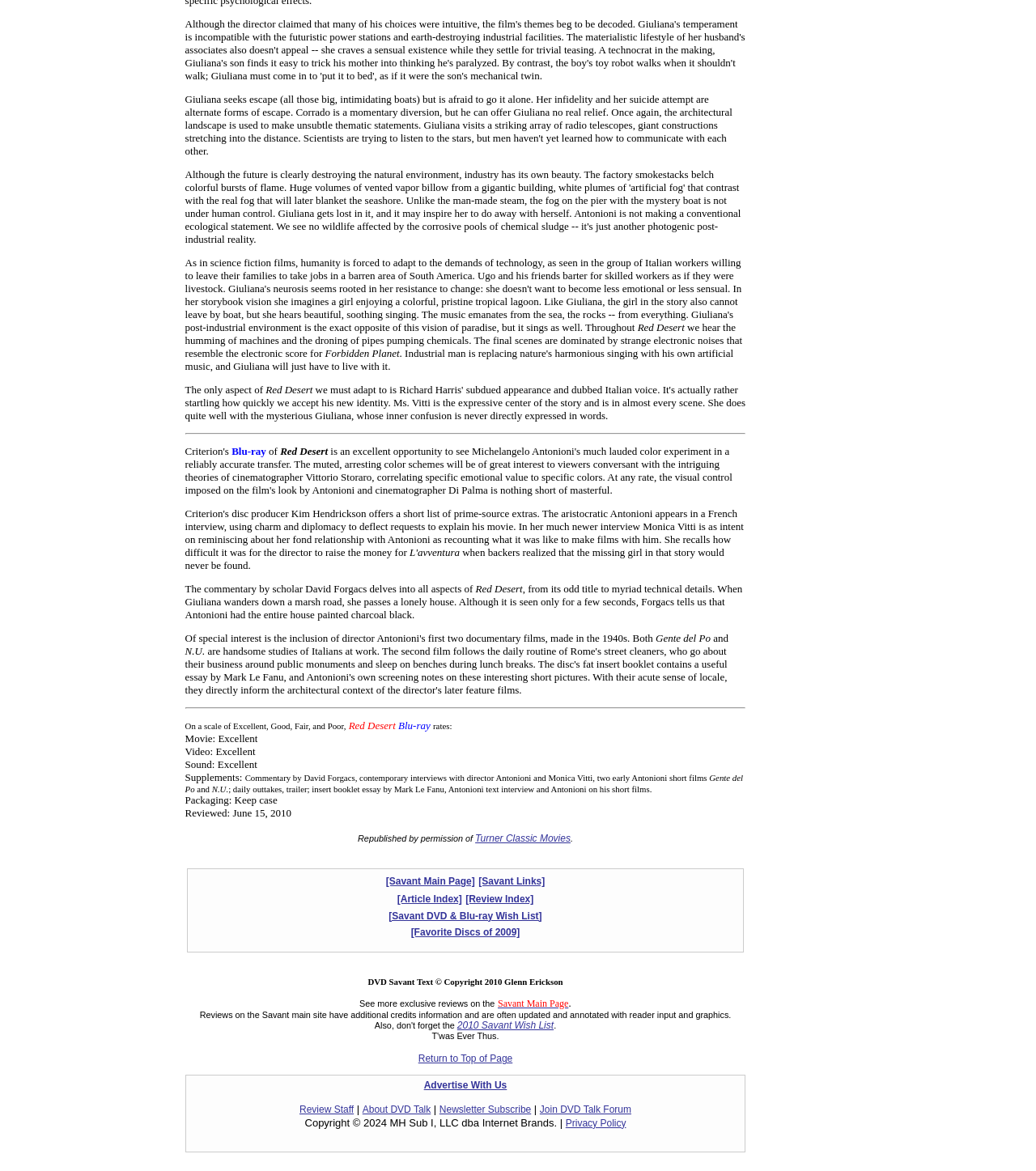Identify the bounding box coordinates necessary to click and complete the given instruction: "View product details".

None